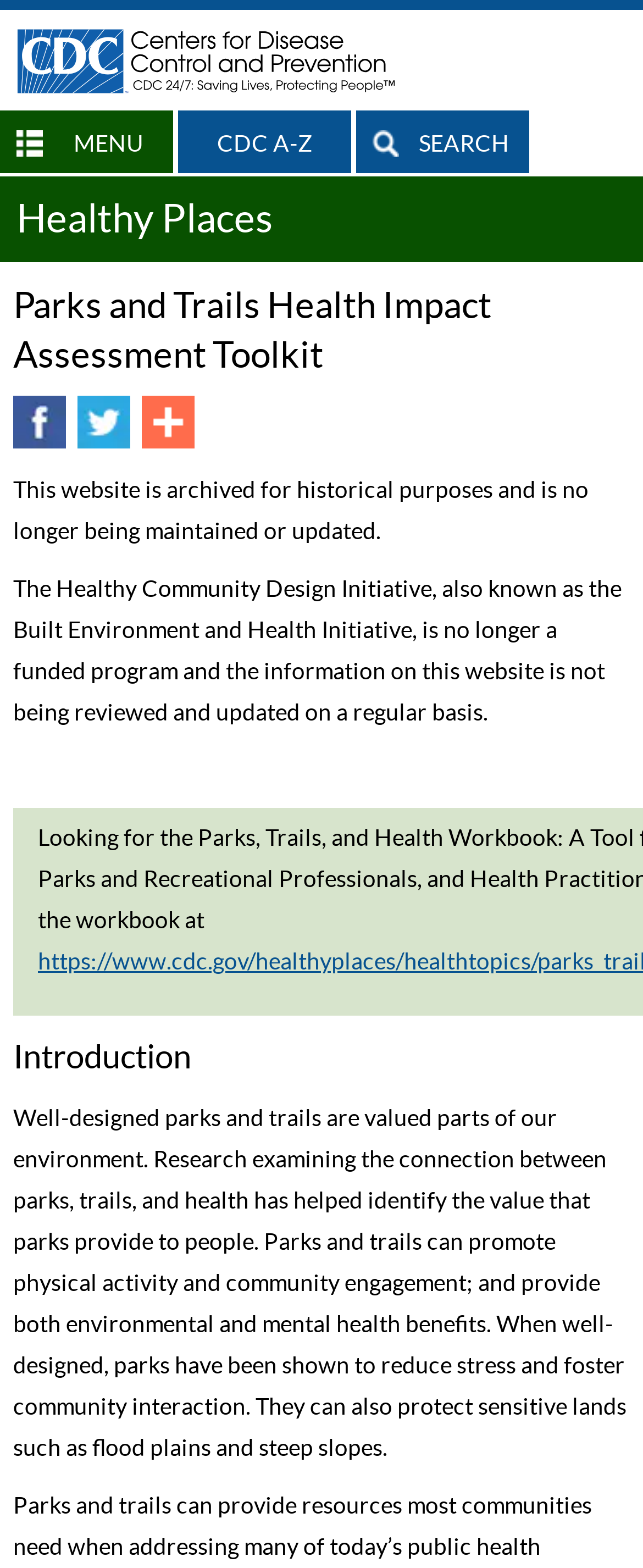Find the bounding box coordinates of the element I should click to carry out the following instruction: "Search for something".

[0.651, 0.083, 0.792, 0.1]